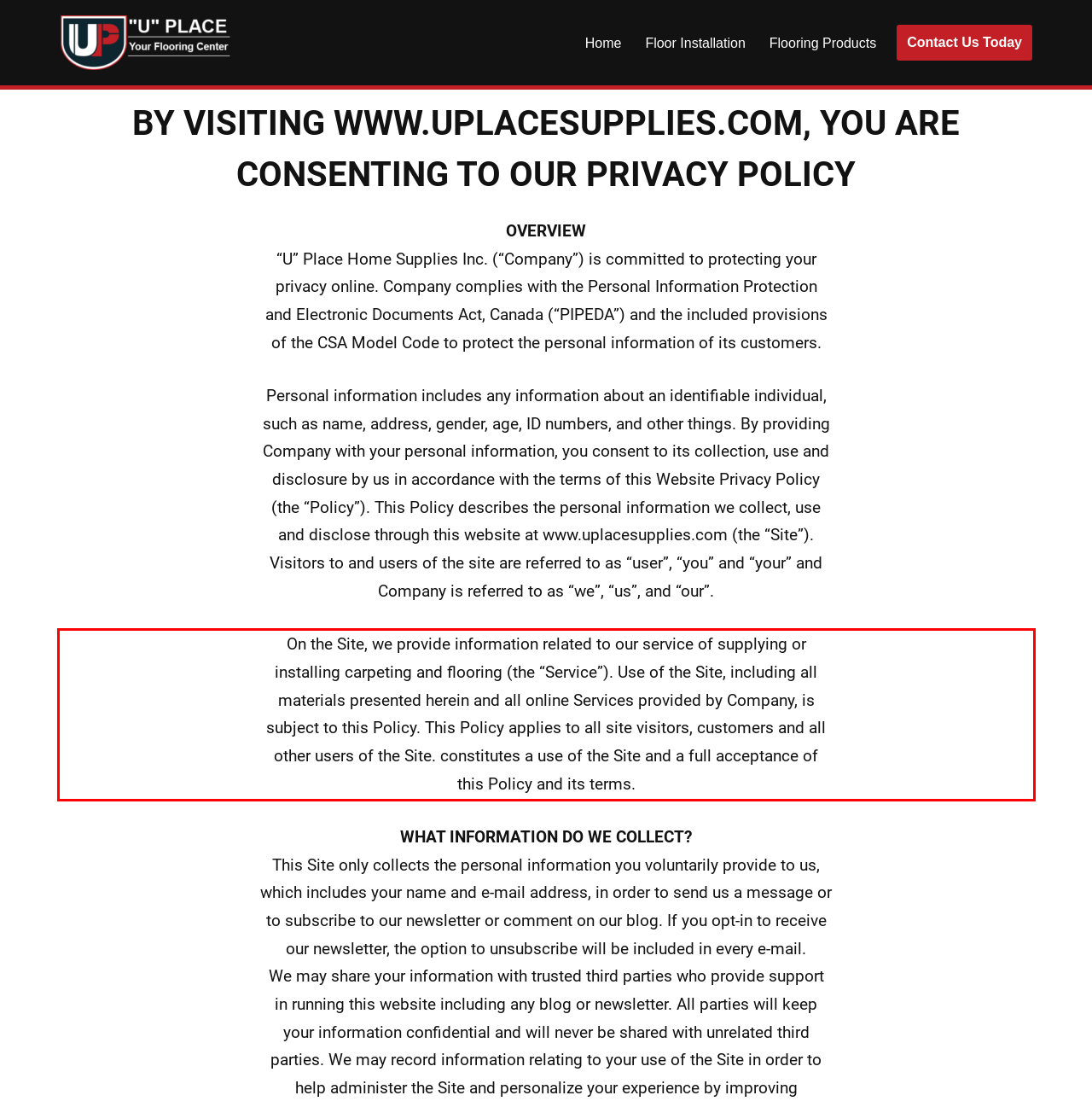Identify and extract the text within the red rectangle in the screenshot of the webpage.

On the Site, we provide information related to our service of supplying or installing carpeting and flooring (the “Service”). Use of the Site, including all materials presented herein and all online Services provided by Company, is subject to this Policy. This Policy applies to all site visitors, customers and all other users of the Site. constitutes a use of the Site and a full acceptance of this Policy and its terms.